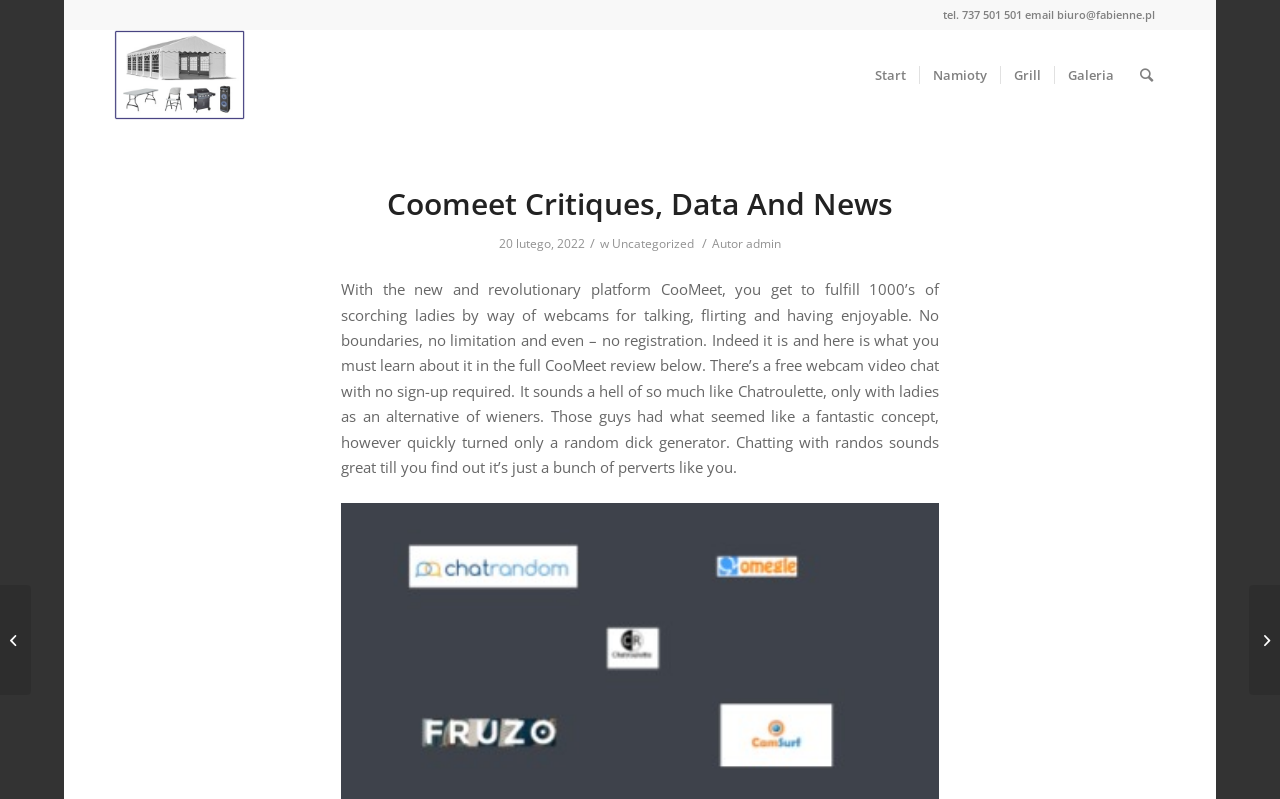Pinpoint the bounding box coordinates of the area that should be clicked to complete the following instruction: "Click the 'Namioty' link". The coordinates must be given as four float numbers between 0 and 1, i.e., [left, top, right, bottom].

[0.718, 0.038, 0.781, 0.15]